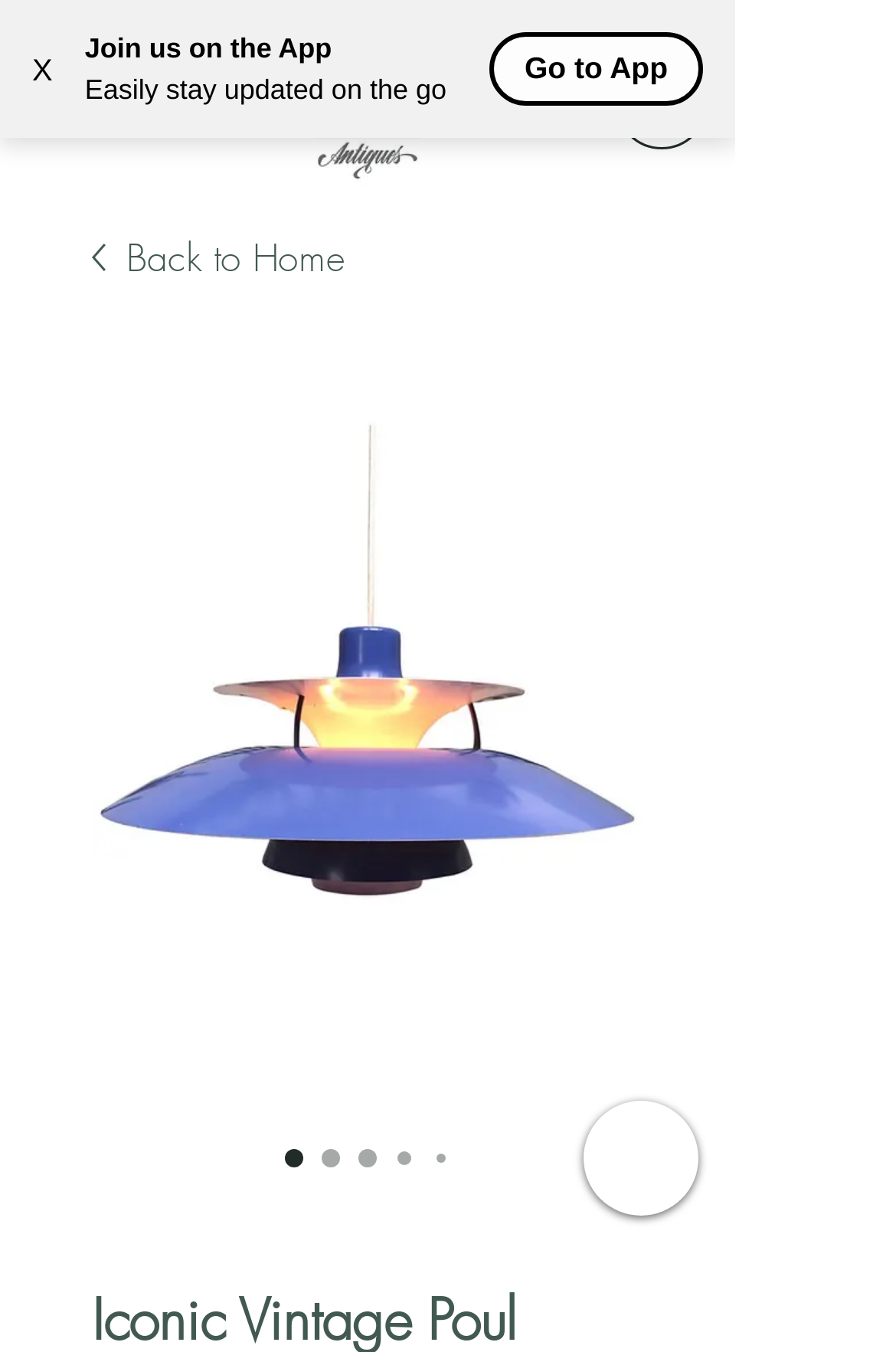Answer succinctly with a single word or phrase:
How many items are in the cart?

0